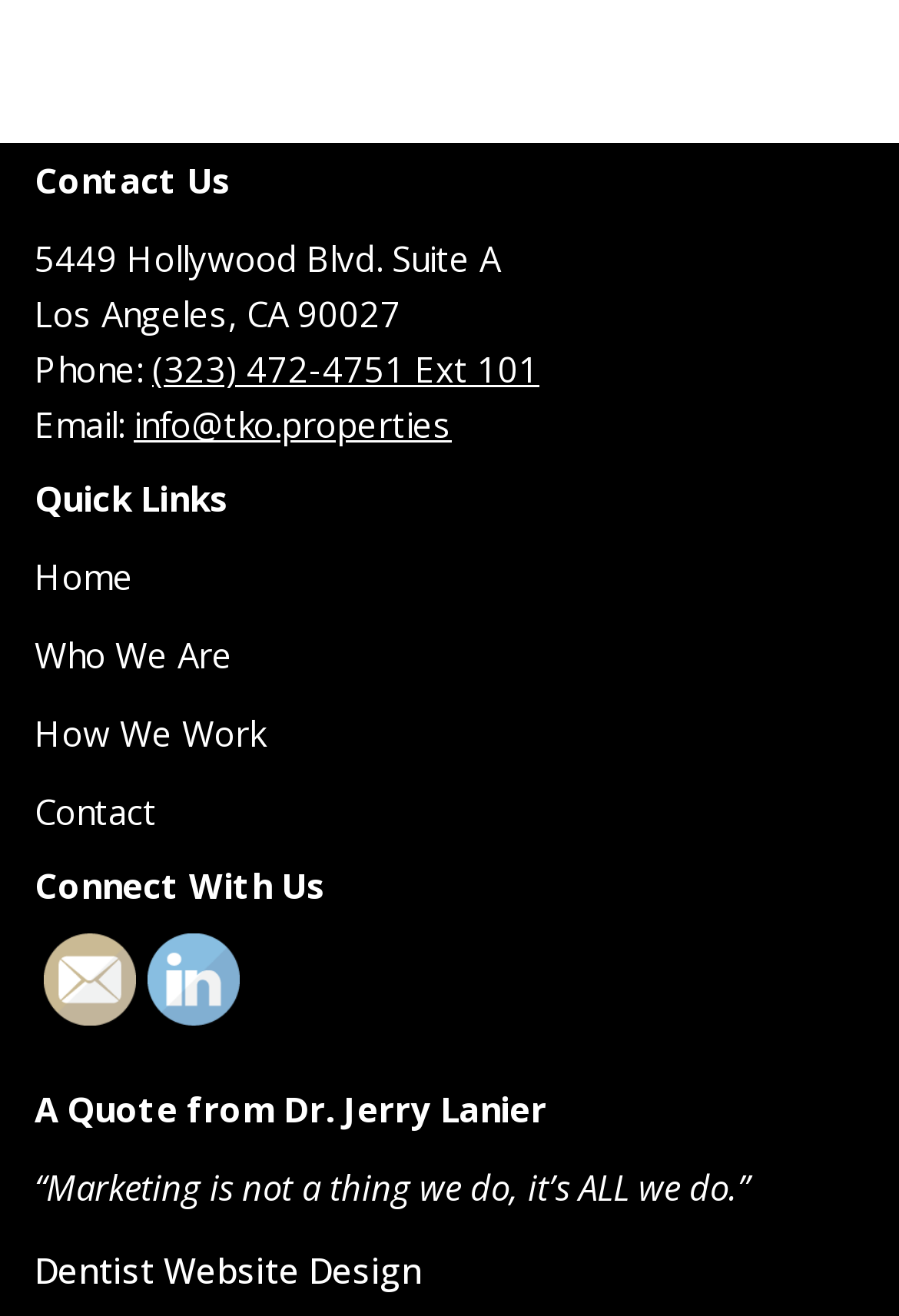Determine the bounding box coordinates for the area that should be clicked to carry out the following instruction: "Contact us by phone".

[0.169, 0.263, 0.6, 0.298]